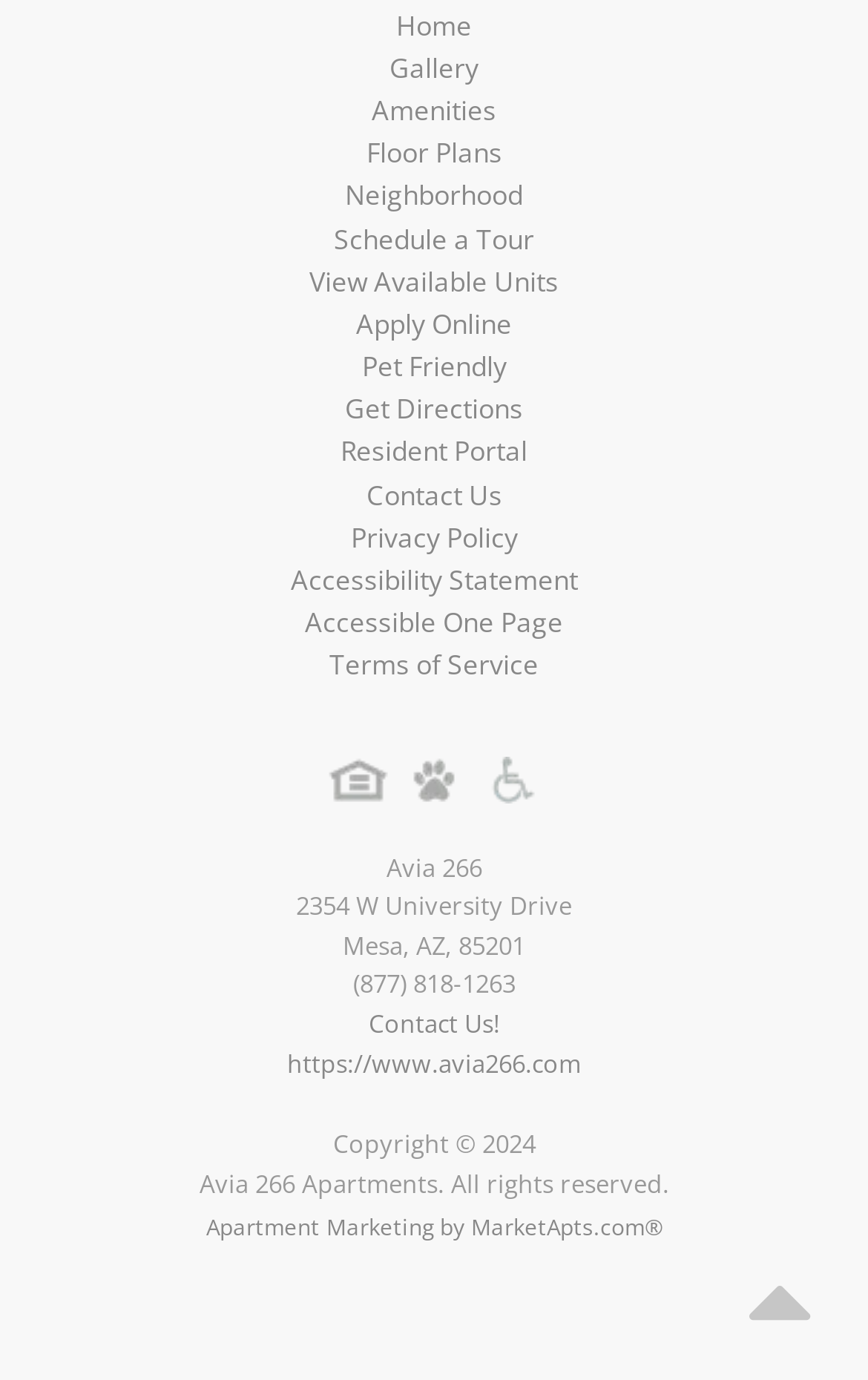Identify the bounding box coordinates for the UI element described as follows: Home. Use the format (top-left x, top-left y, bottom-right x, bottom-right y) and ensure all values are floating point numbers between 0 and 1.

[0.456, 0.004, 0.544, 0.032]